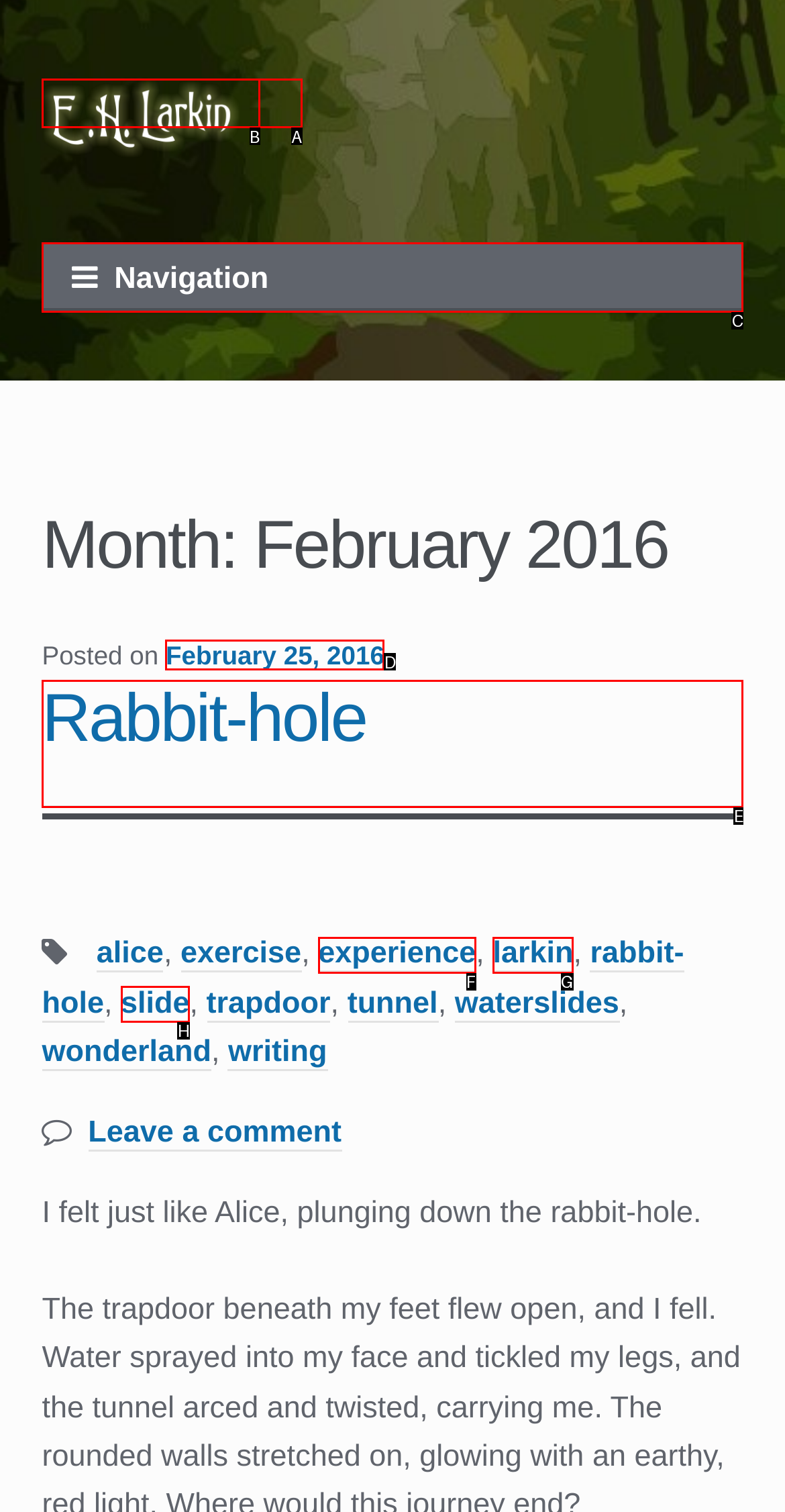Identify the correct UI element to click on to achieve the following task: Read the post titled 'Rabbit-hole' Respond with the corresponding letter from the given choices.

E